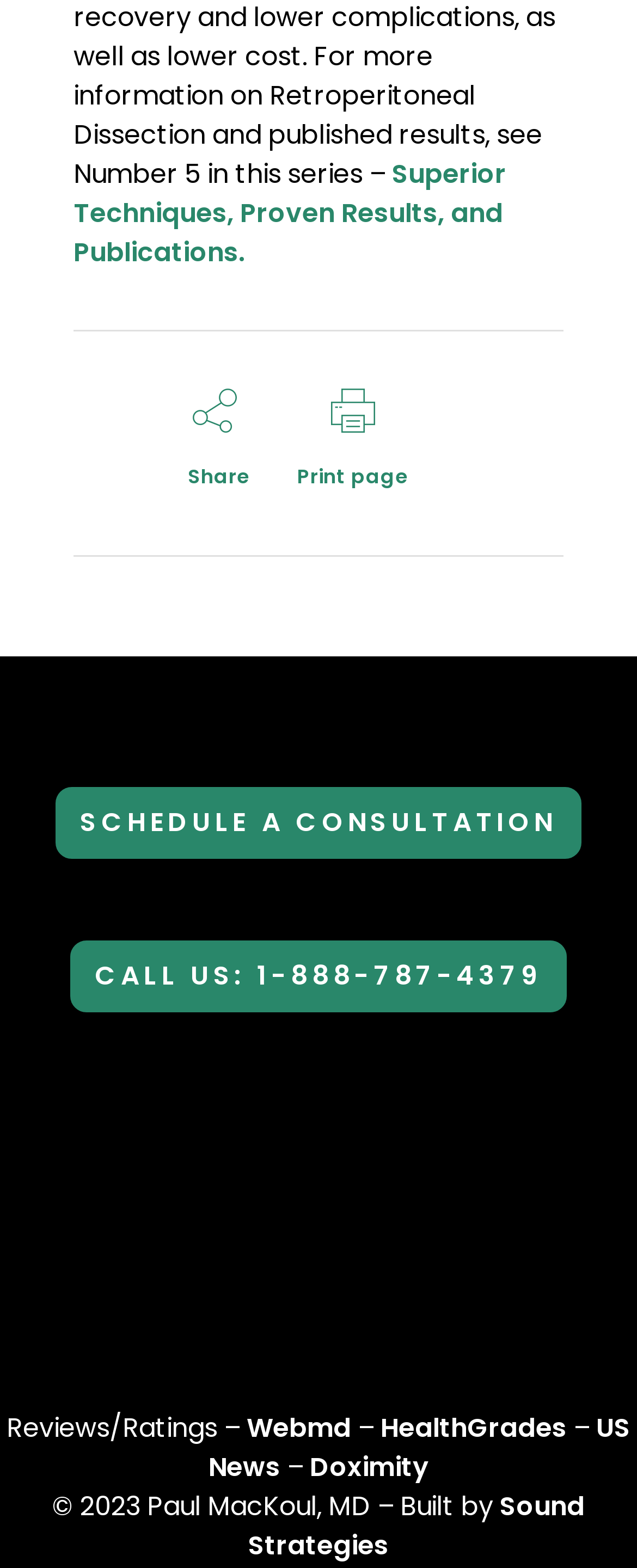How many review/rating sources are listed?
Identify the answer in the screenshot and reply with a single word or phrase.

4